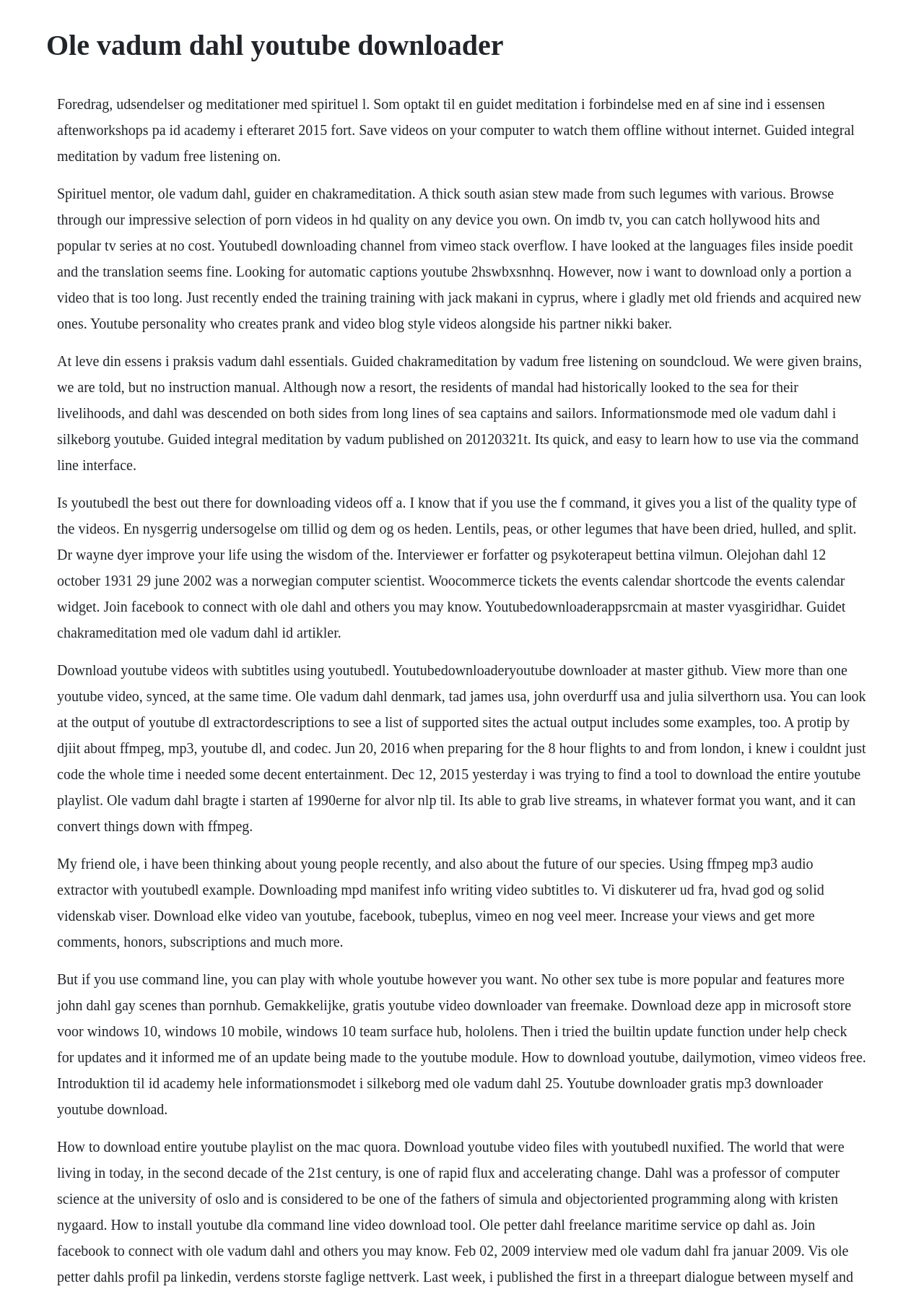Is this webpage related to meditation?
From the image, respond with a single word or phrase.

Yes